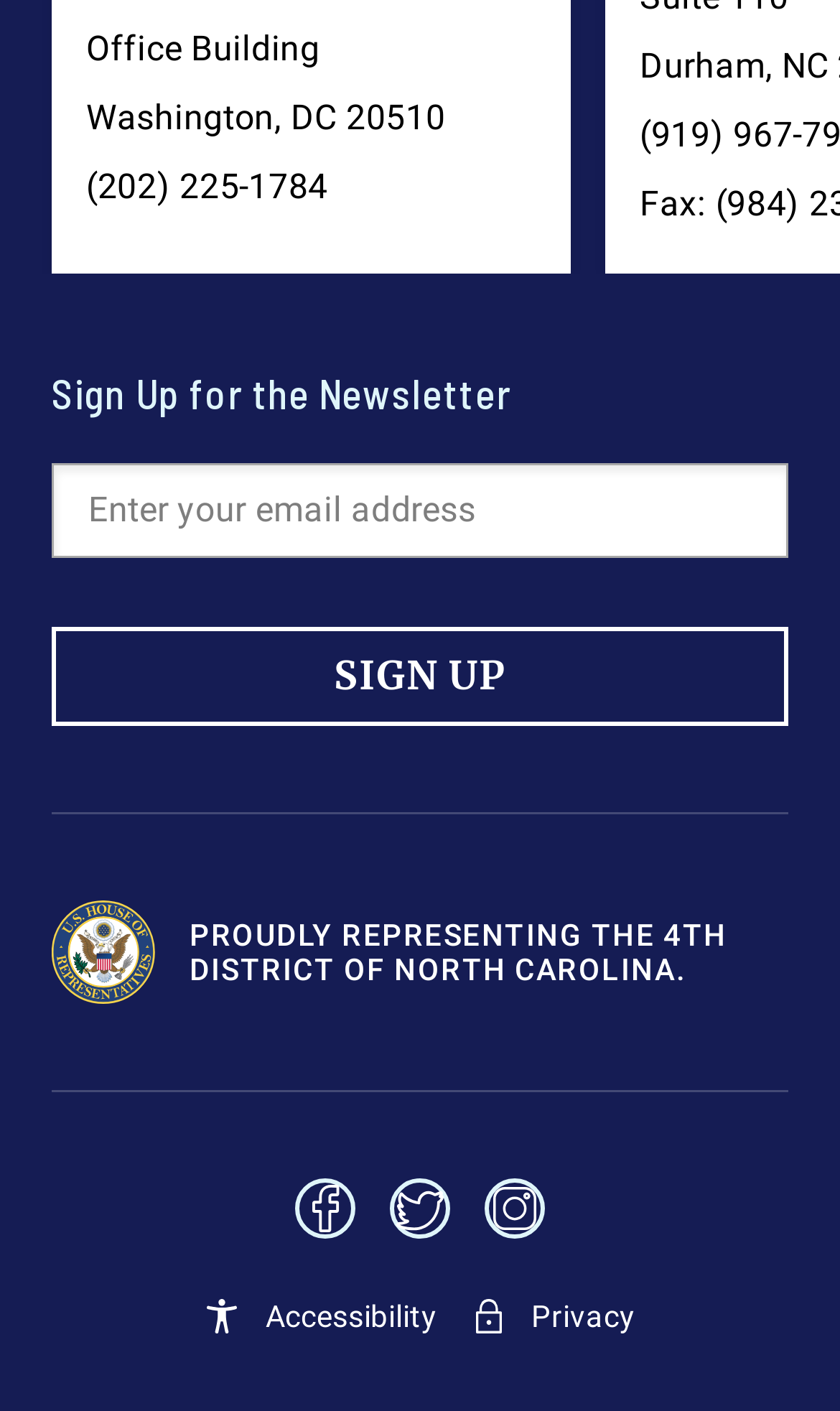Provide a one-word or brief phrase answer to the question:
How many social media links are there?

3